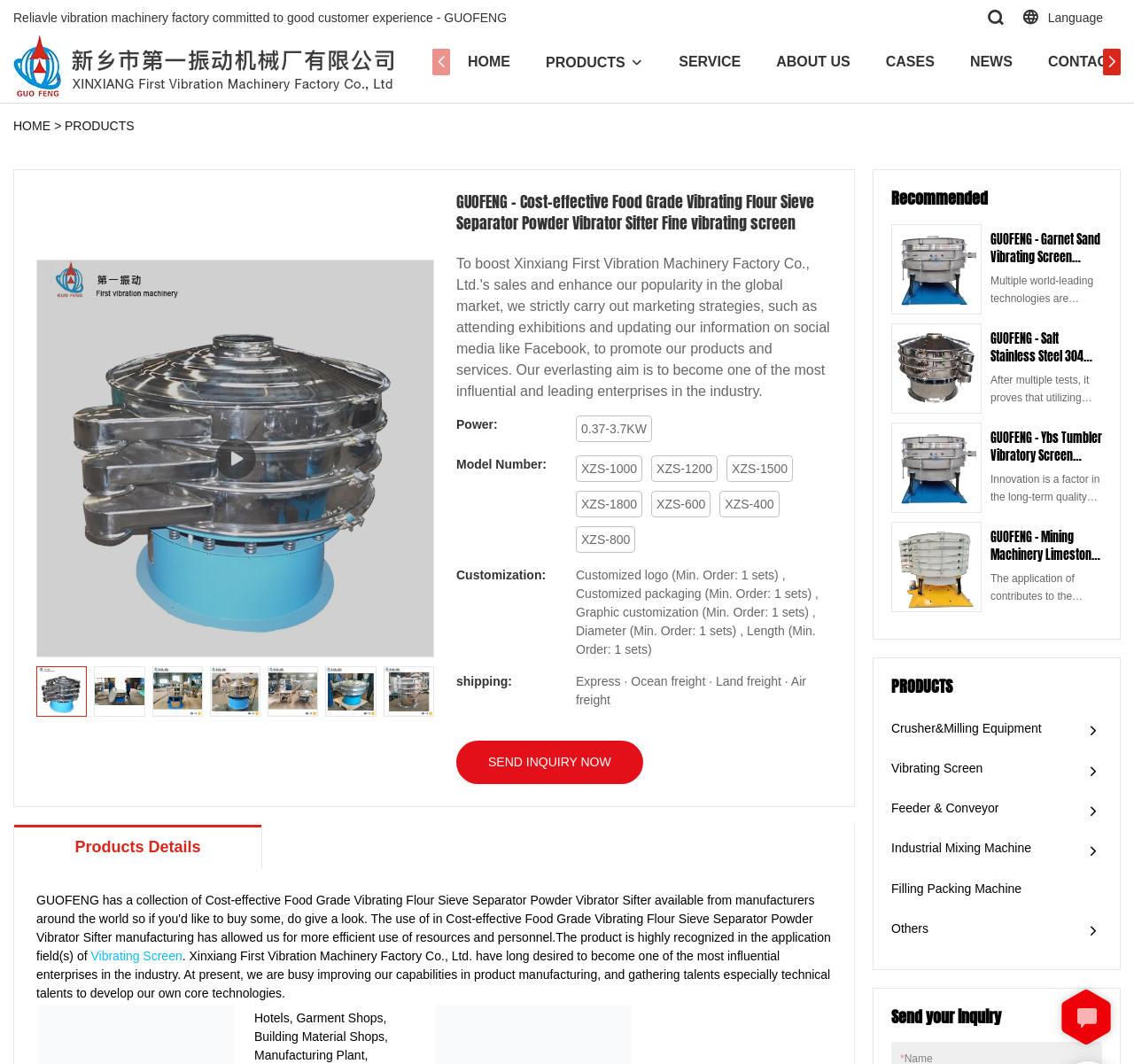Please specify the bounding box coordinates for the clickable region that will help you carry out the instruction: "Click the HOME link".

[0.412, 0.047, 0.45, 0.068]